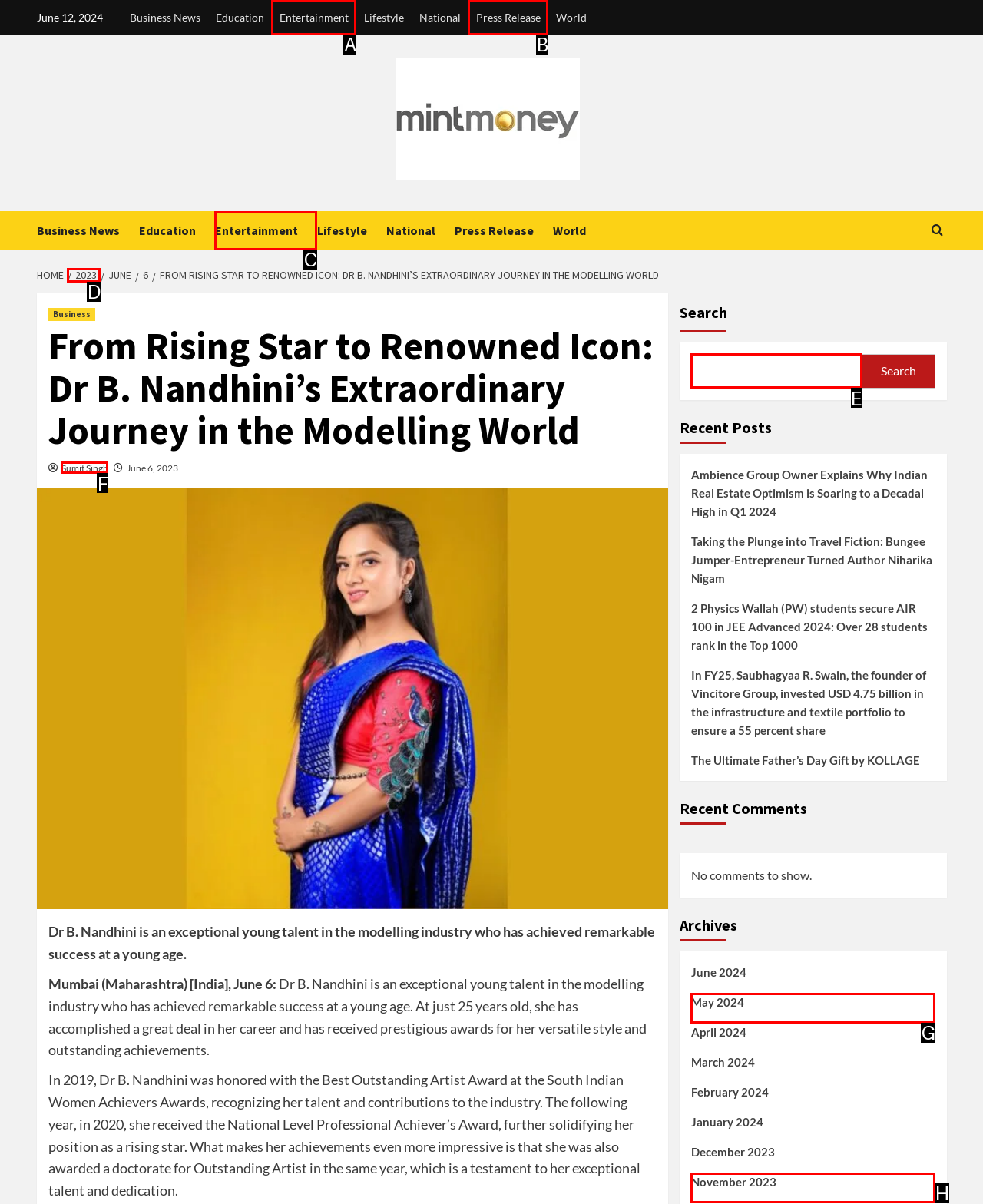Given the description: Sumit Singh, determine the corresponding lettered UI element.
Answer with the letter of the selected option.

F